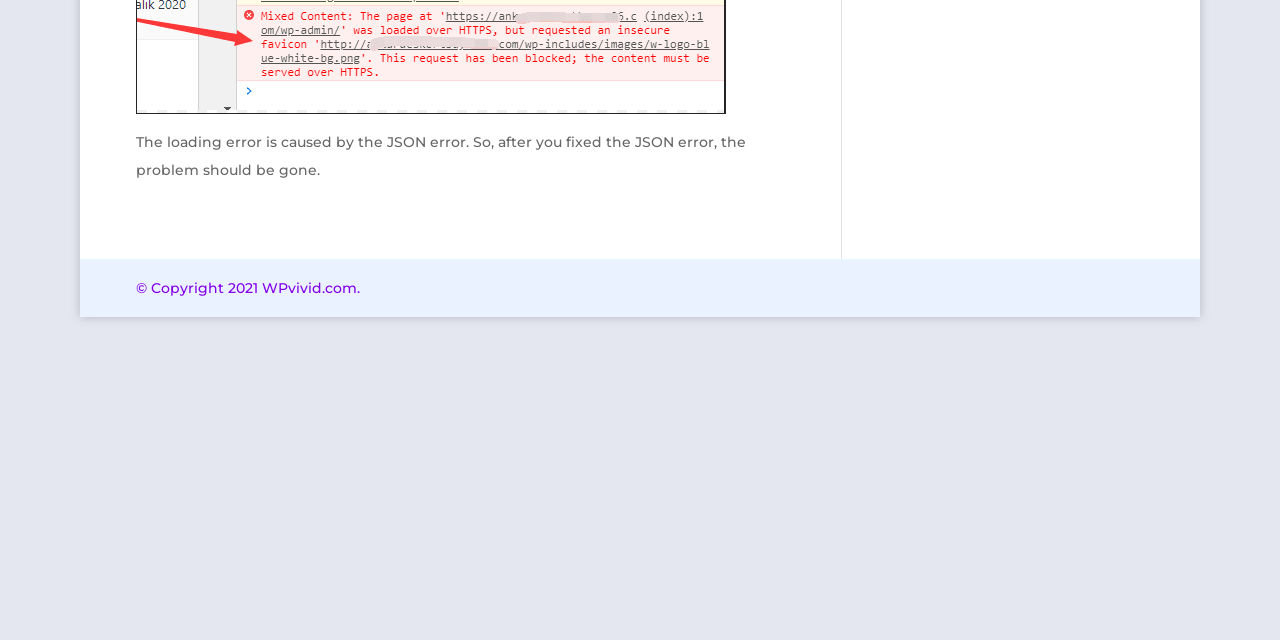Given the webpage screenshot and the description, determine the bounding box coordinates (top-left x, top-left y, bottom-right x, bottom-right y) that define the location of the UI element matching this description: Dental Insurance

None